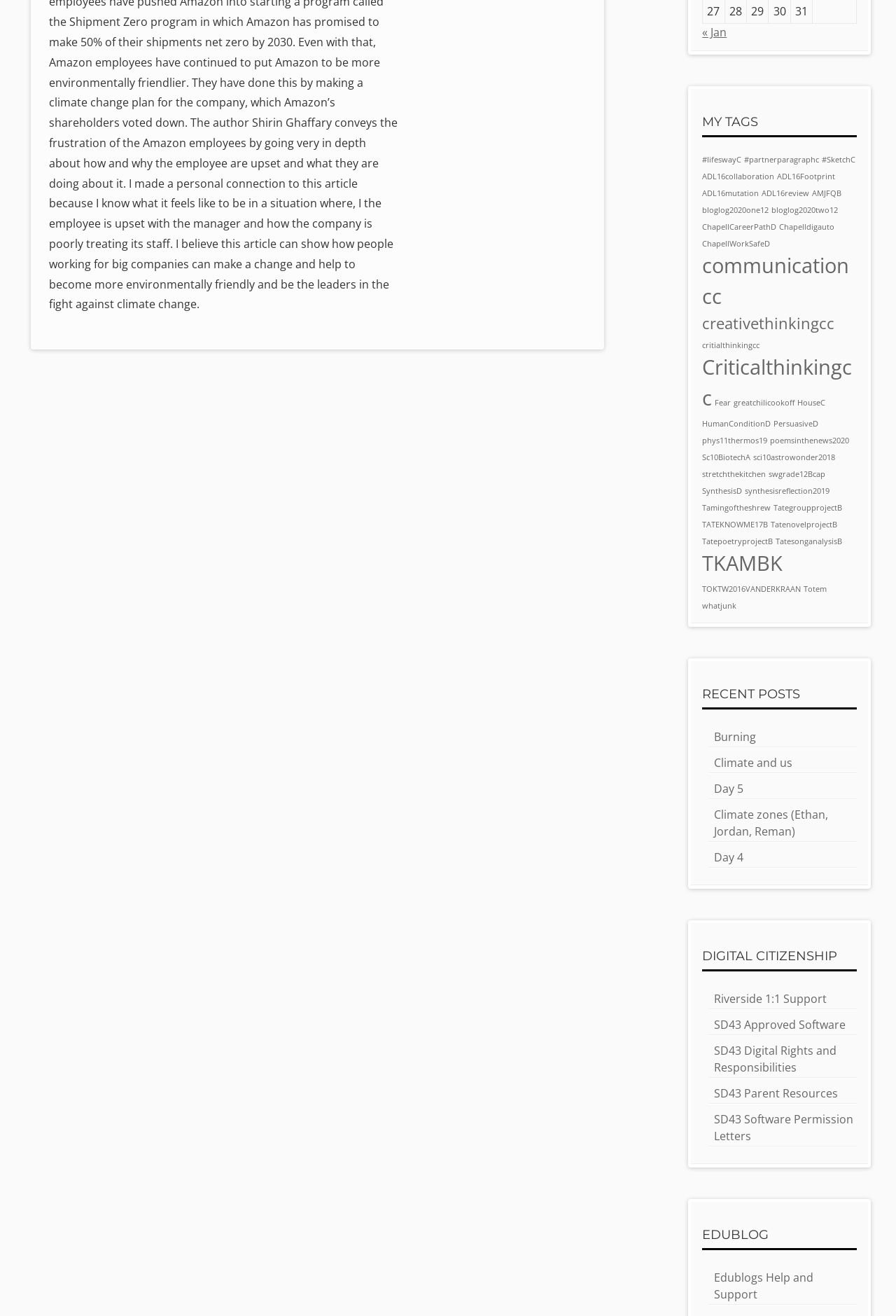Extract the bounding box coordinates for the HTML element that matches this description: "#lifeswayCundefined". The coordinates should be four float numbers between 0 and 1, i.e., [left, top, right, bottom].

[0.784, 0.118, 0.828, 0.125]